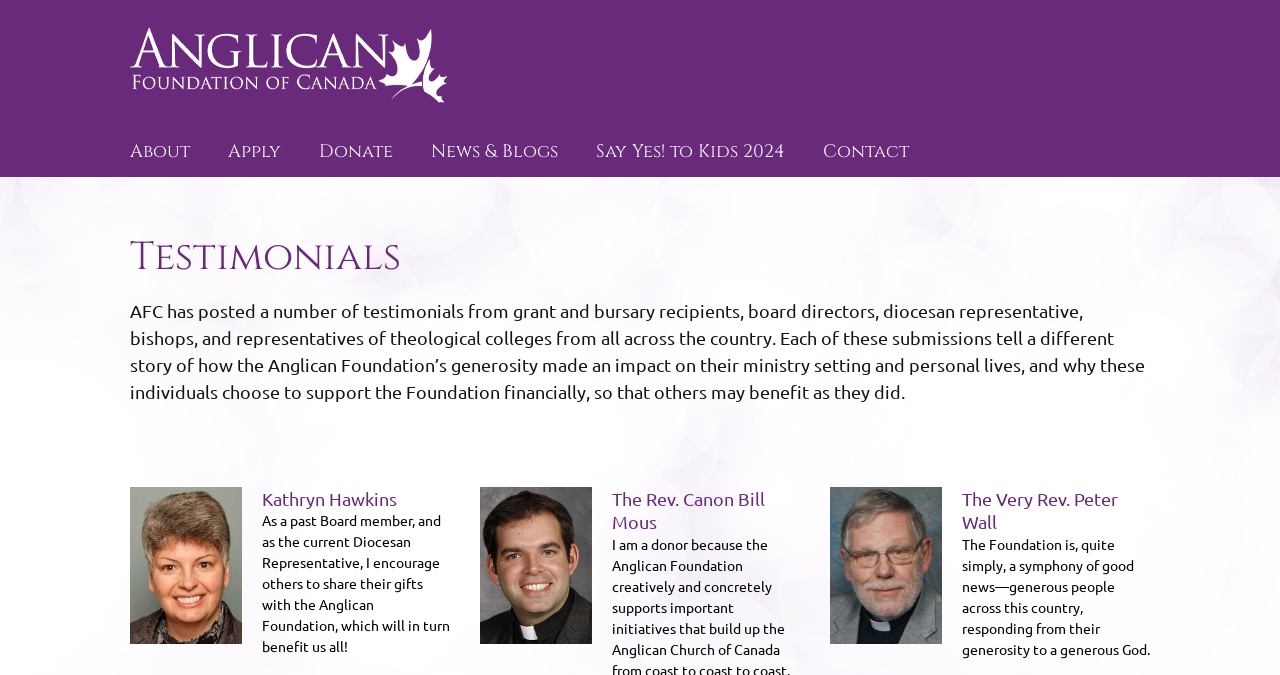Determine the bounding box coordinates of the clickable area required to perform the following instruction: "Contact the Anglican Foundation". The coordinates should be represented as four float numbers between 0 and 1: [left, top, right, bottom].

[0.635, 0.188, 0.726, 0.262]